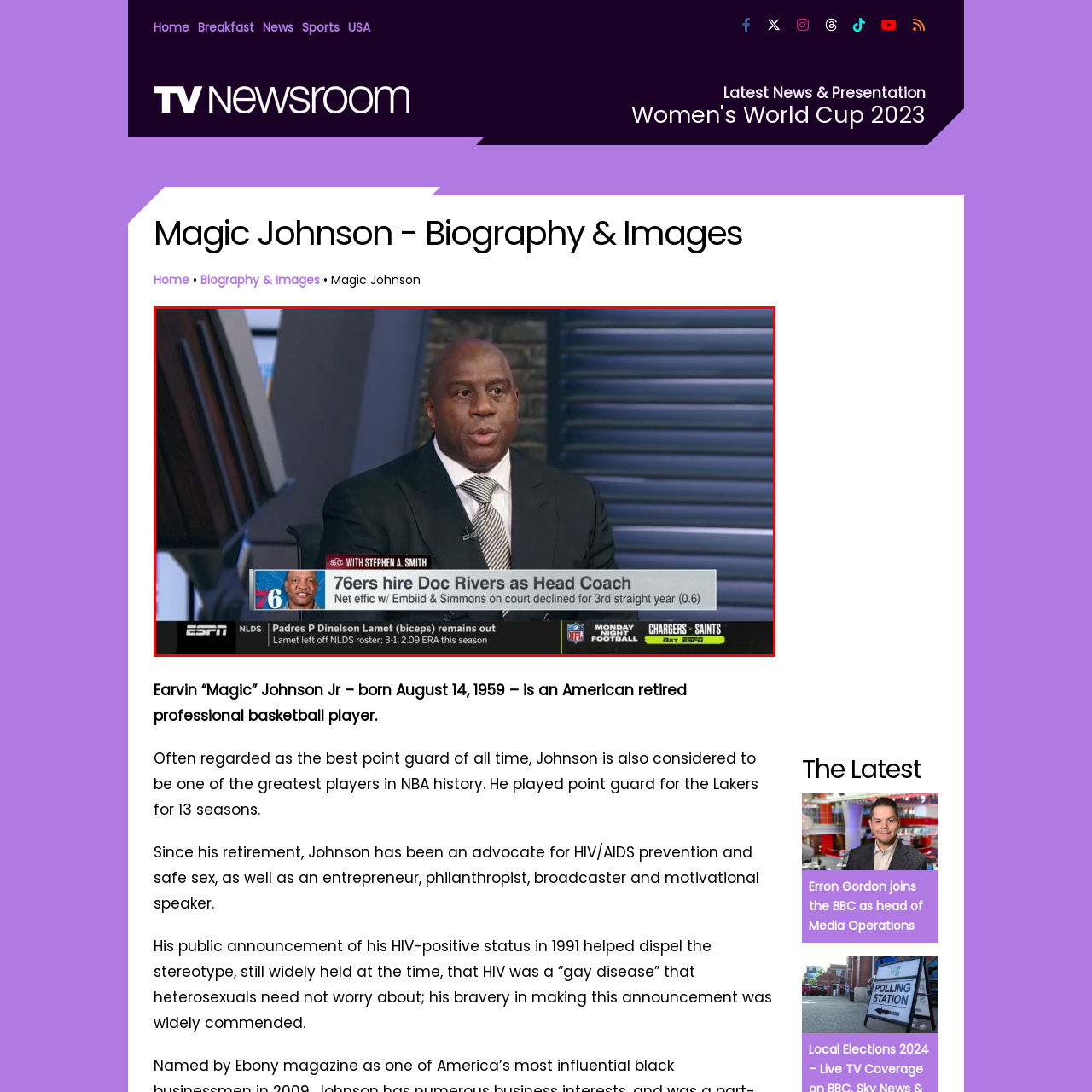What is the topic of discussion in the image?
Carefully examine the image within the red bounding box and provide a detailed answer to the question.

The image features Magic Johnson discussing basketball-related topics on an ESPN broadcast, and the text below him highlights recent NBA news, indicating that the topic of discussion is basketball.